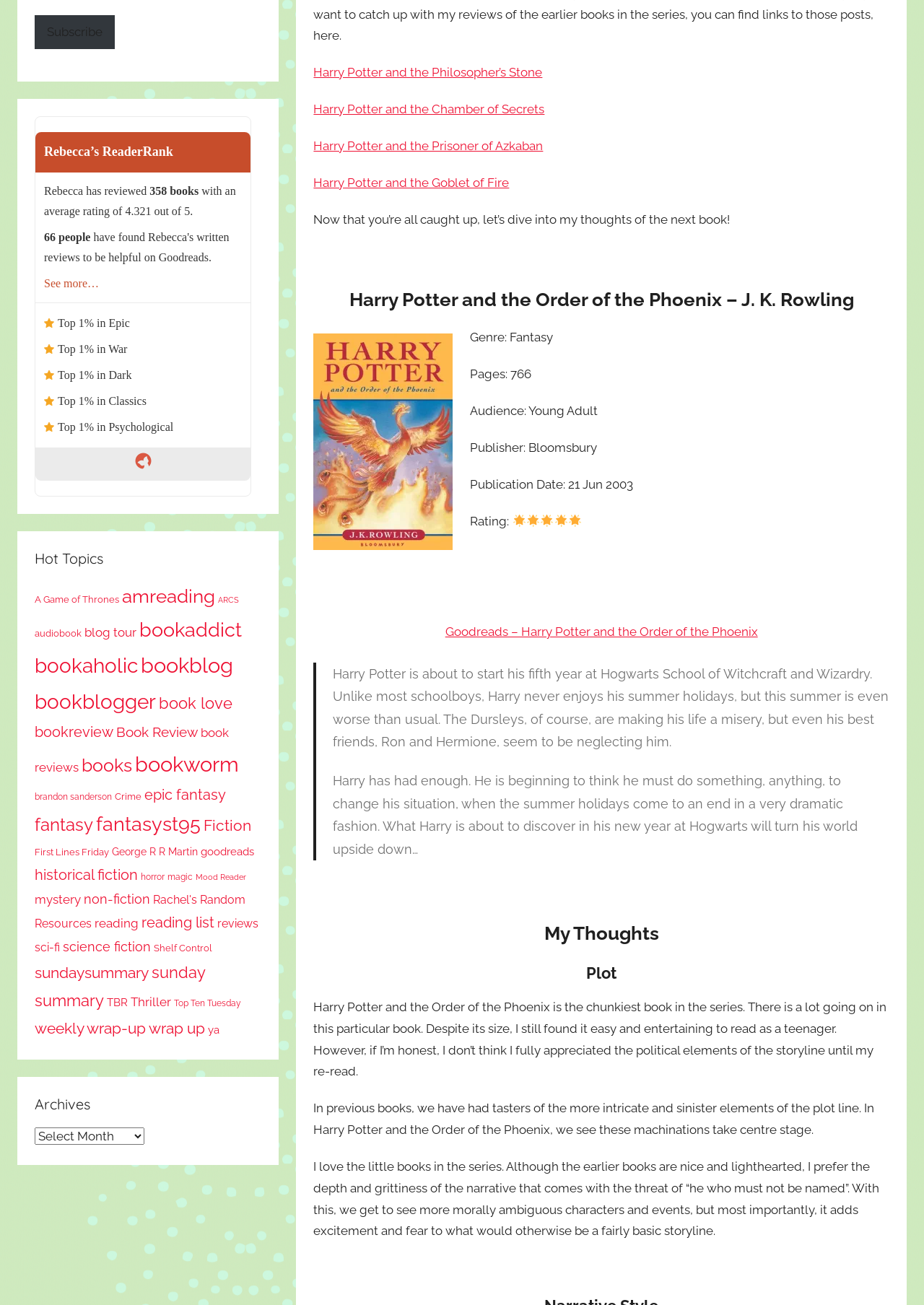Identify the bounding box coordinates of the region that should be clicked to execute the following instruction: "View Rebecca's profile on Goodreads".

[0.482, 0.478, 0.82, 0.49]